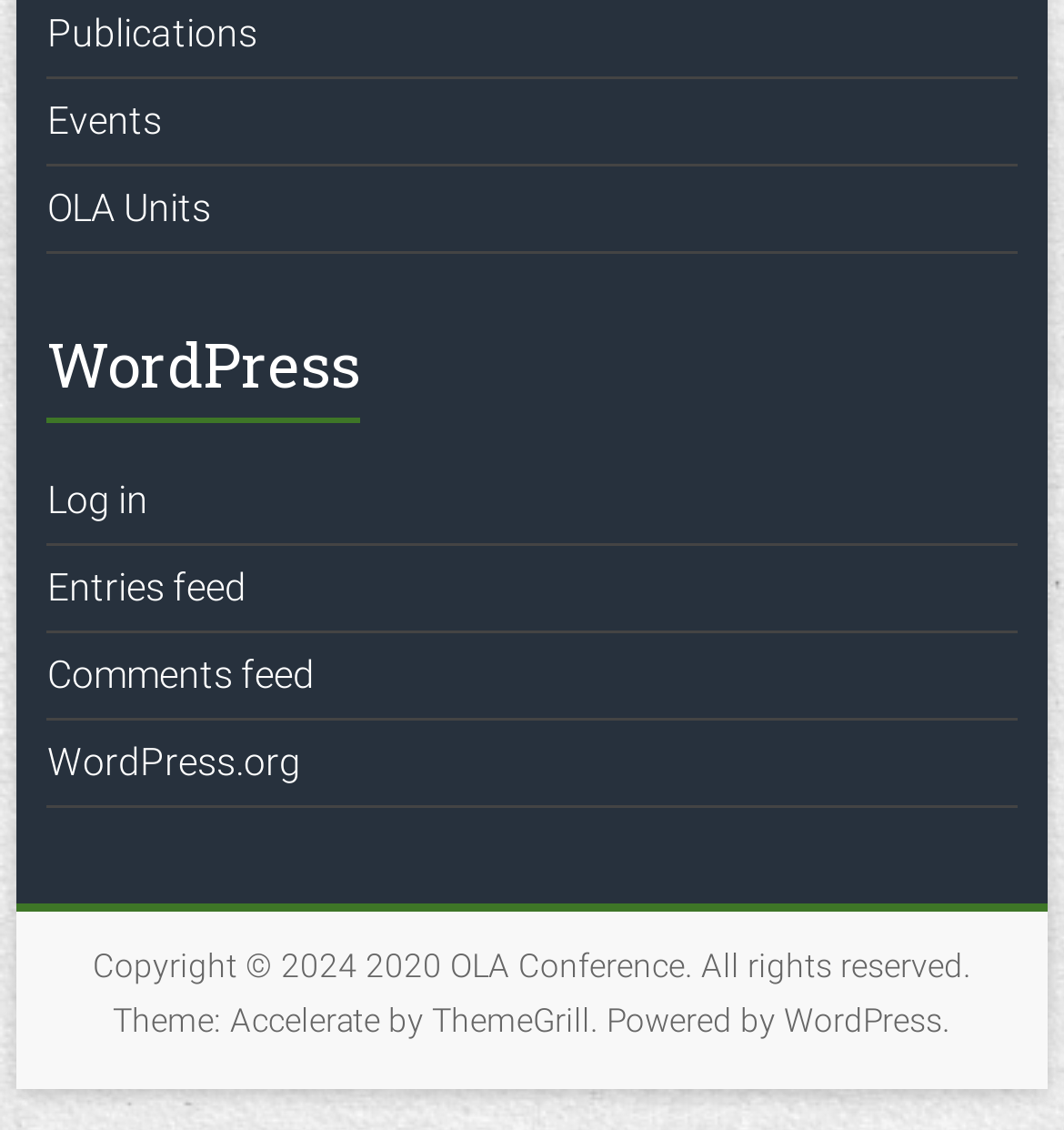What is the theme of the website?
Answer the question with a detailed and thorough explanation.

The theme of the website can be determined by looking at the static text element with the text 'Theme:' and its sibling link element with the text 'Accelerate'. This information is located at the bottom of the page.